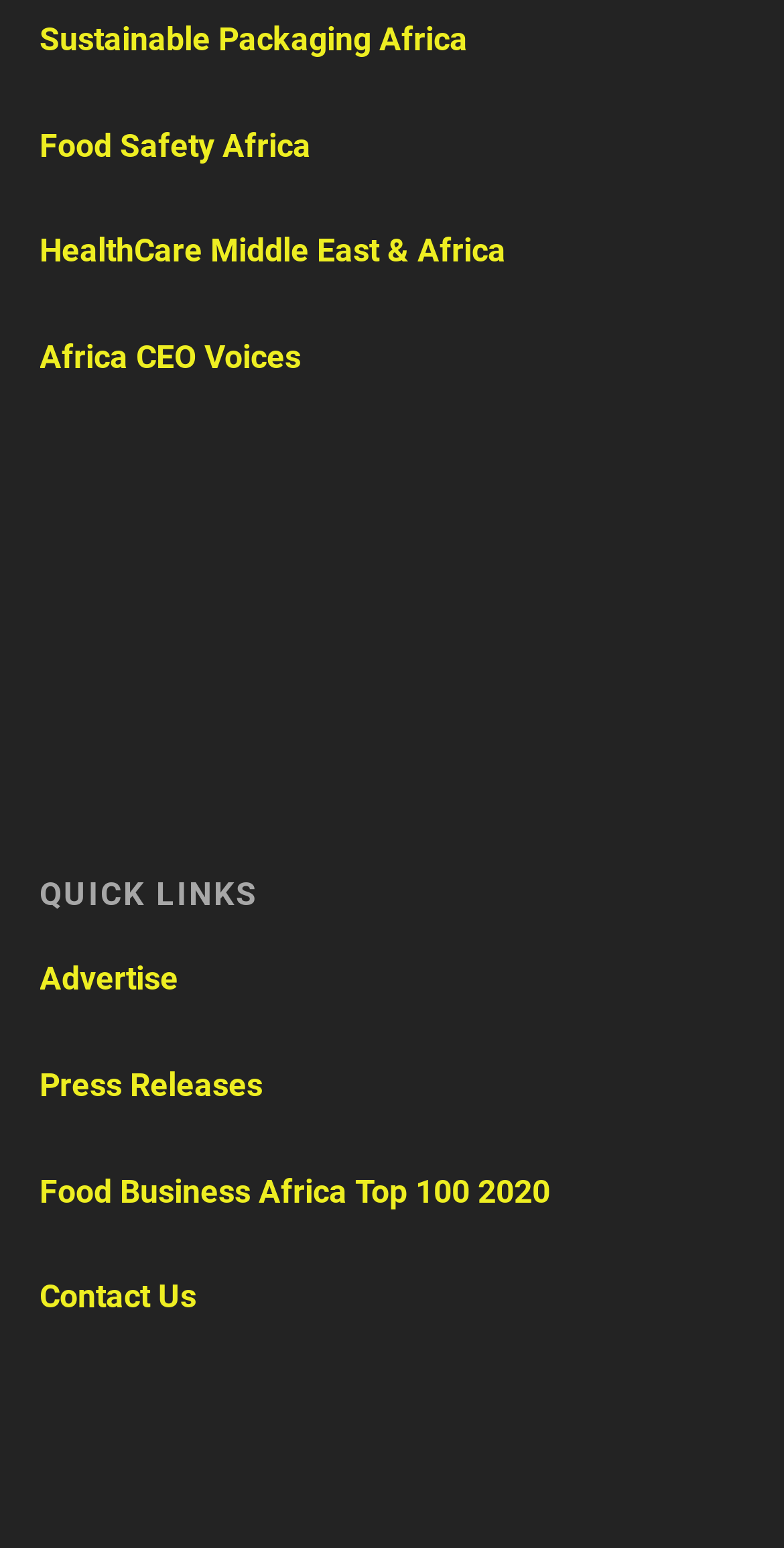Provide the bounding box coordinates of the section that needs to be clicked to accomplish the following instruction: "check out Africa CEO Voices."

[0.05, 0.219, 0.383, 0.243]